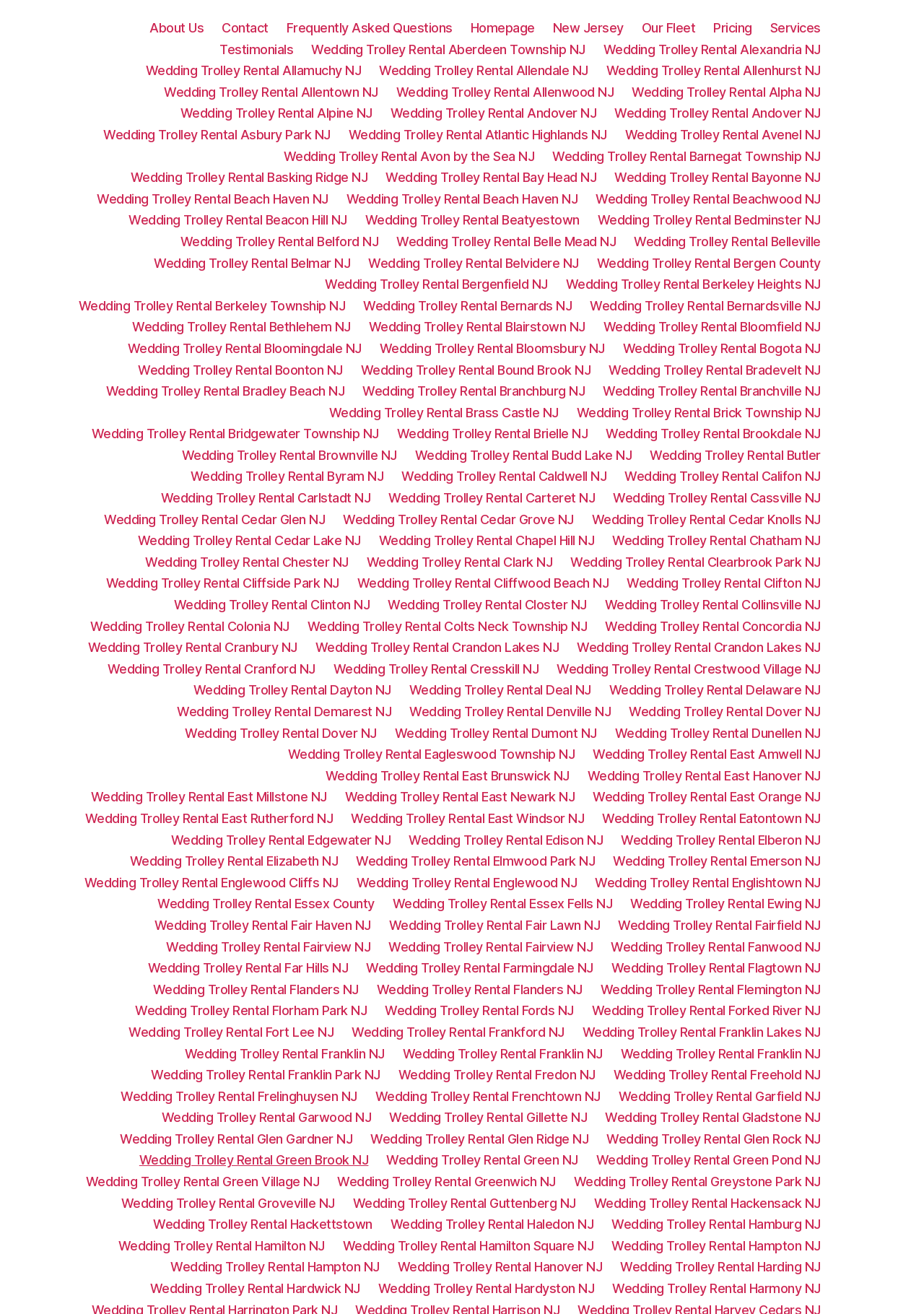What is the x-coordinate of the 'Contact' link?
From the image, respond with a single word or phrase.

0.24